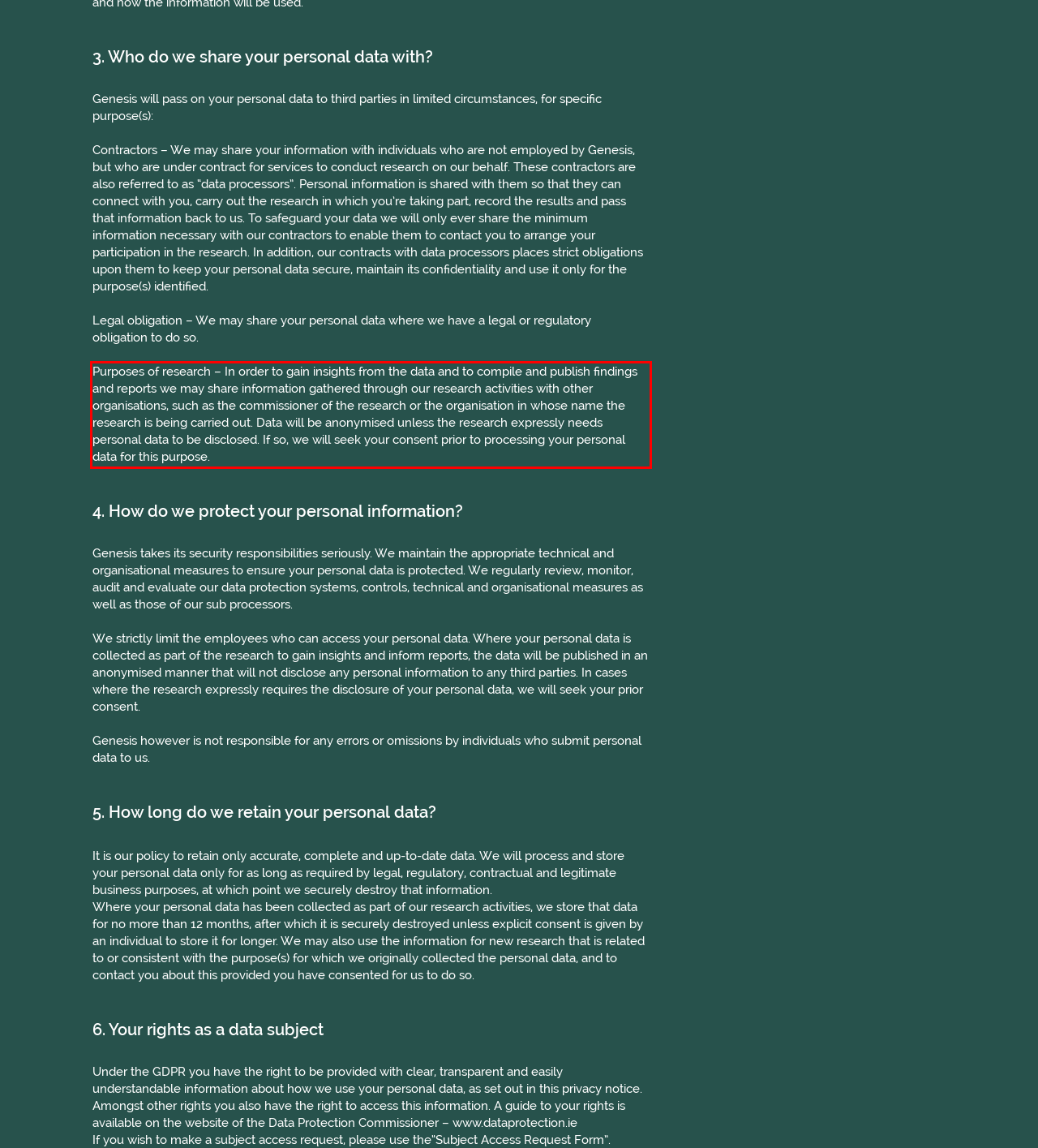You have a screenshot of a webpage with a UI element highlighted by a red bounding box. Use OCR to obtain the text within this highlighted area.

Purposes of research – In order to gain insights from the data and to compile and publish findings and reports we may share information gathered through our research activities with other organisations, such as the commissioner of the research or the organisation in whose name the research is being carried out. Data will be anonymised unless the research expressly needs personal data to be disclosed. If so, we will seek your consent prior to processing your personal data for this purpose.